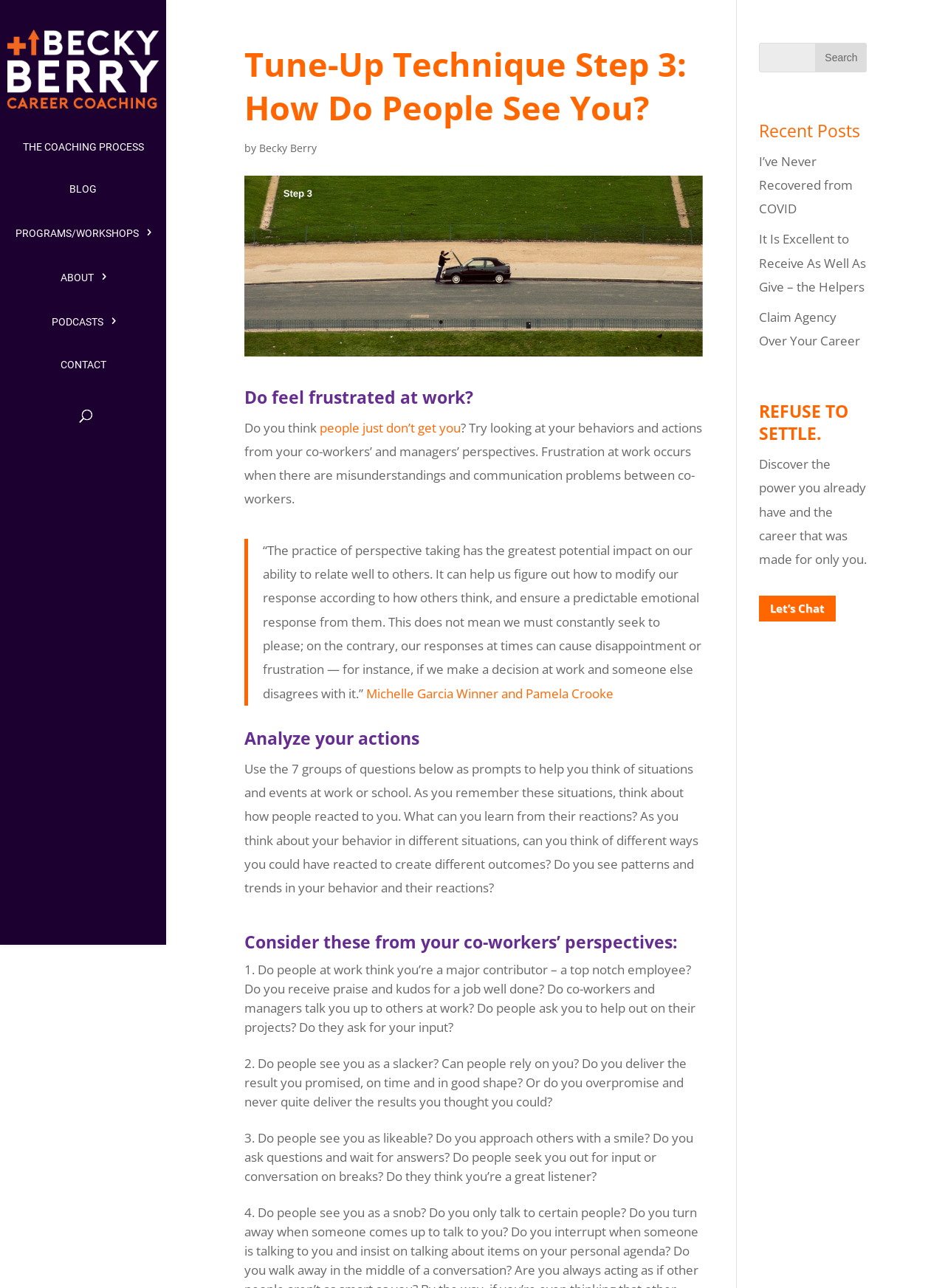What is the topic of the recent post 'I’ve Never Recovered from COVID'?
Please use the image to provide a one-word or short phrase answer.

COVID